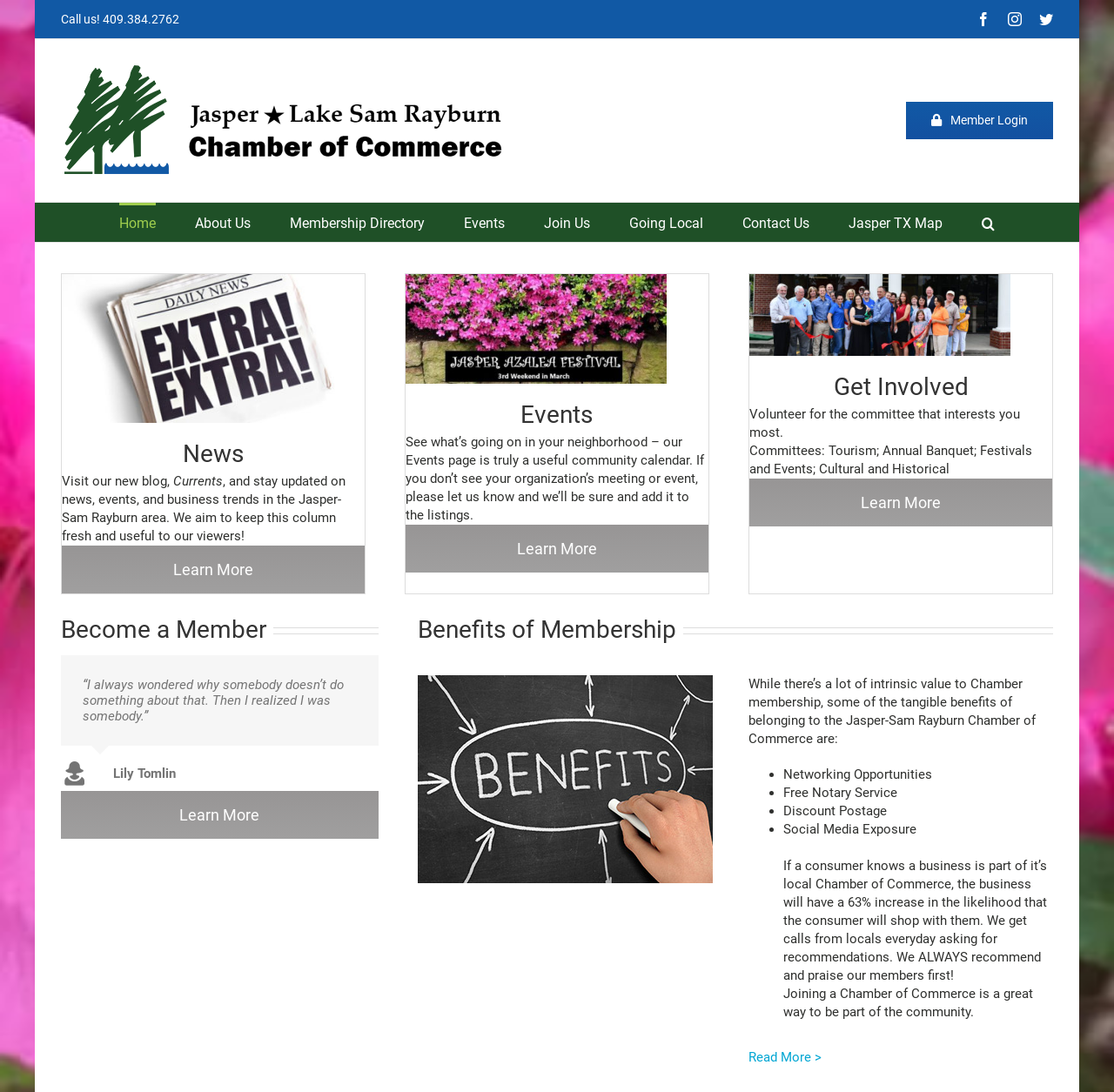What is the name of the new blog?
Give a one-word or short phrase answer based on the image.

Currents